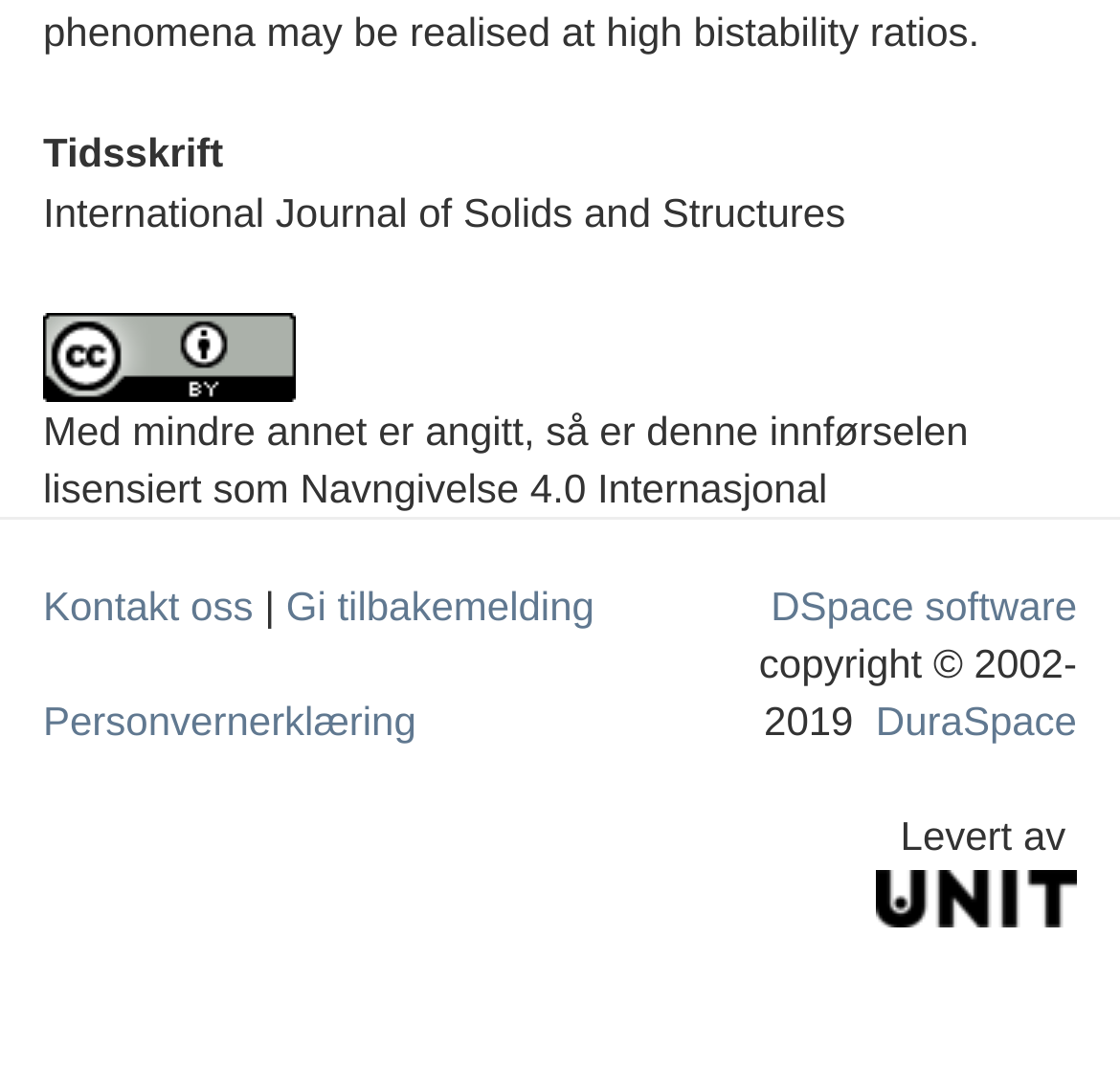Please provide a one-word or short phrase answer to the question:
What is the license of the content?

Navngivelse 4.0 Internasjonal